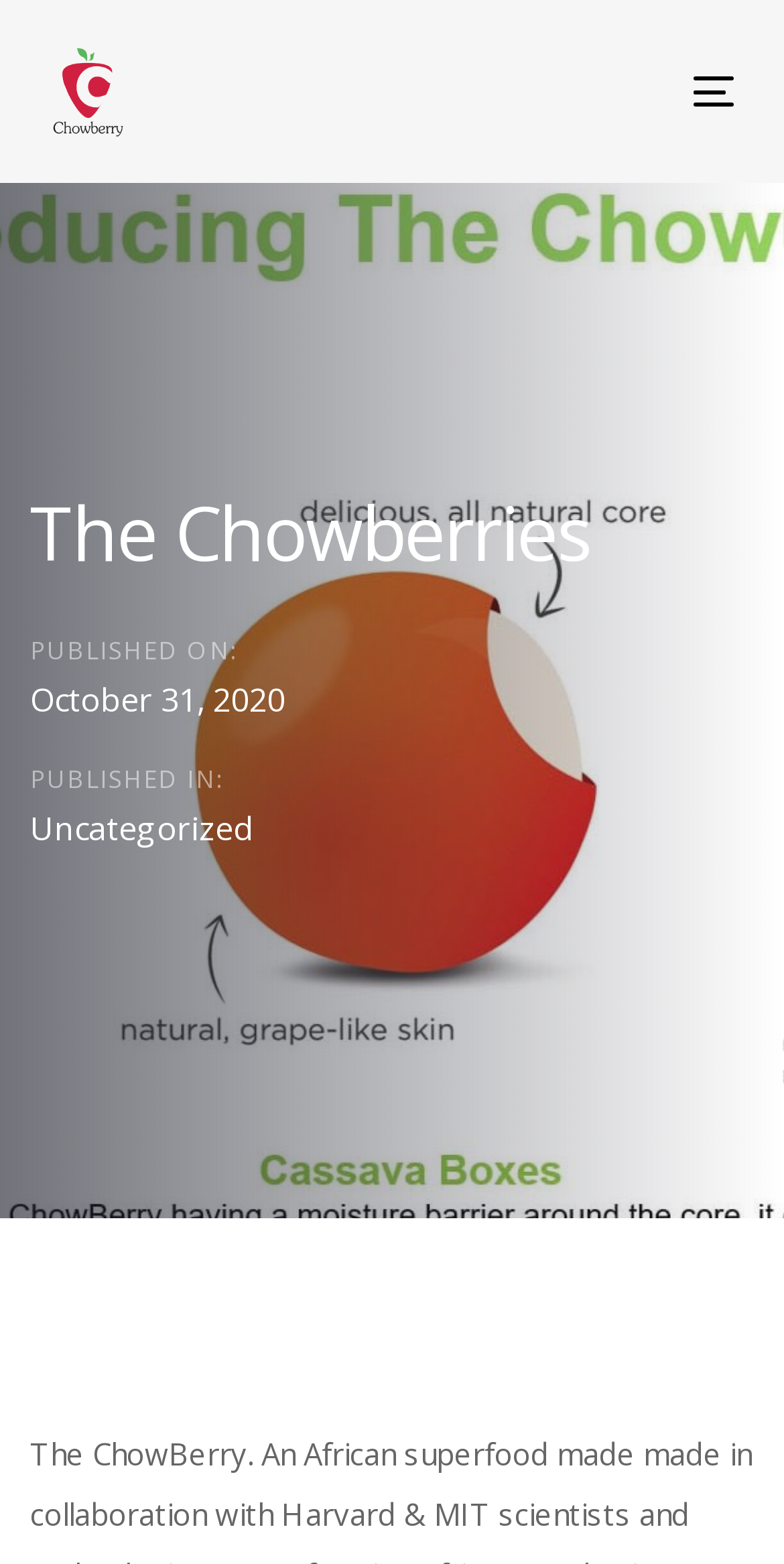Highlight the bounding box of the UI element that corresponds to this description: "Toggle navigation".

[0.645, 0.049, 0.936, 0.068]